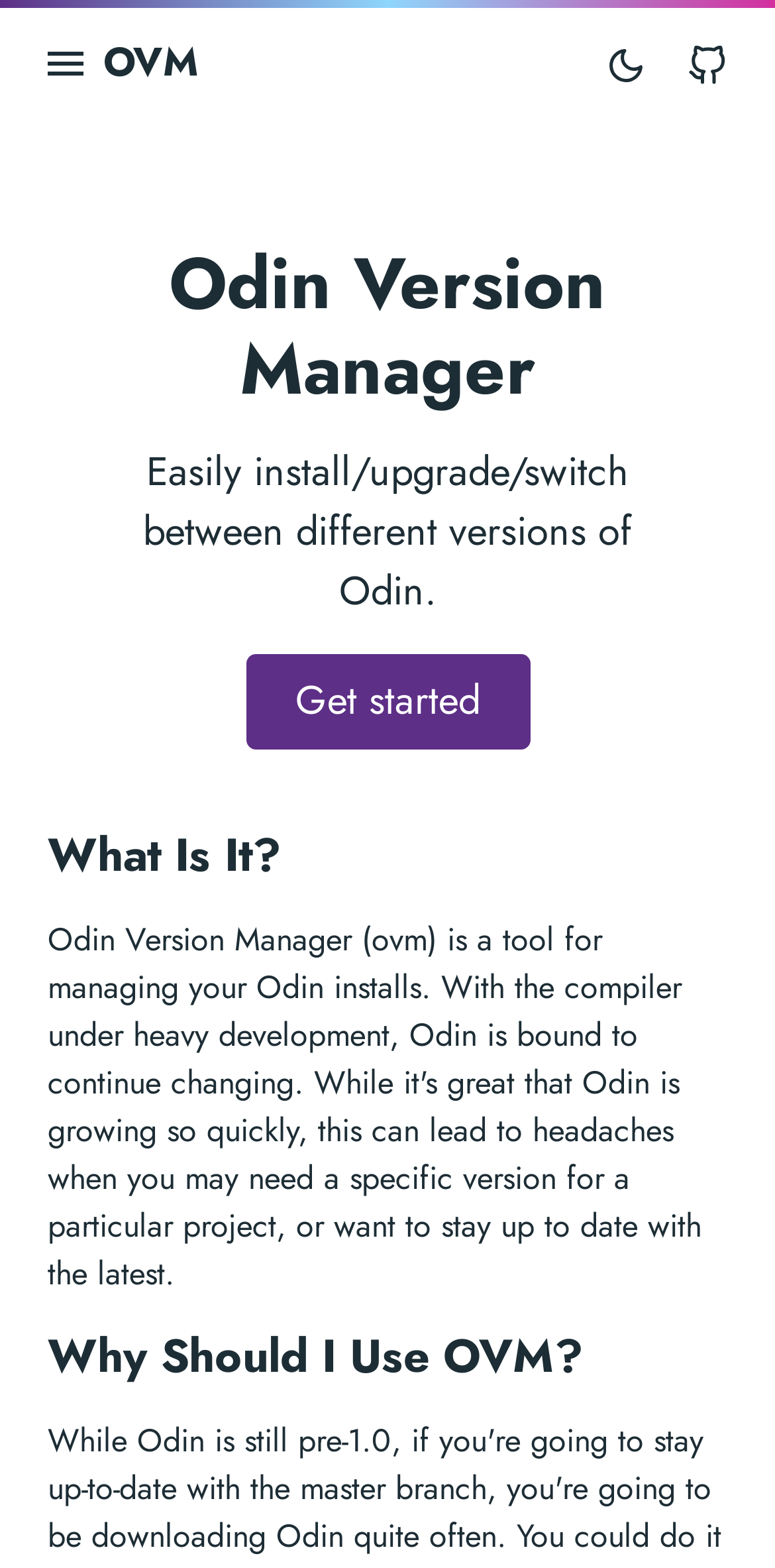What is the next step after reading the introduction?
Based on the image, answer the question with as much detail as possible.

After reading the introduction to Odin Version Manager, the next step is to 'Get started', as indicated by the prominent button with that text, which is likely to guide the user through the process of using the manager.